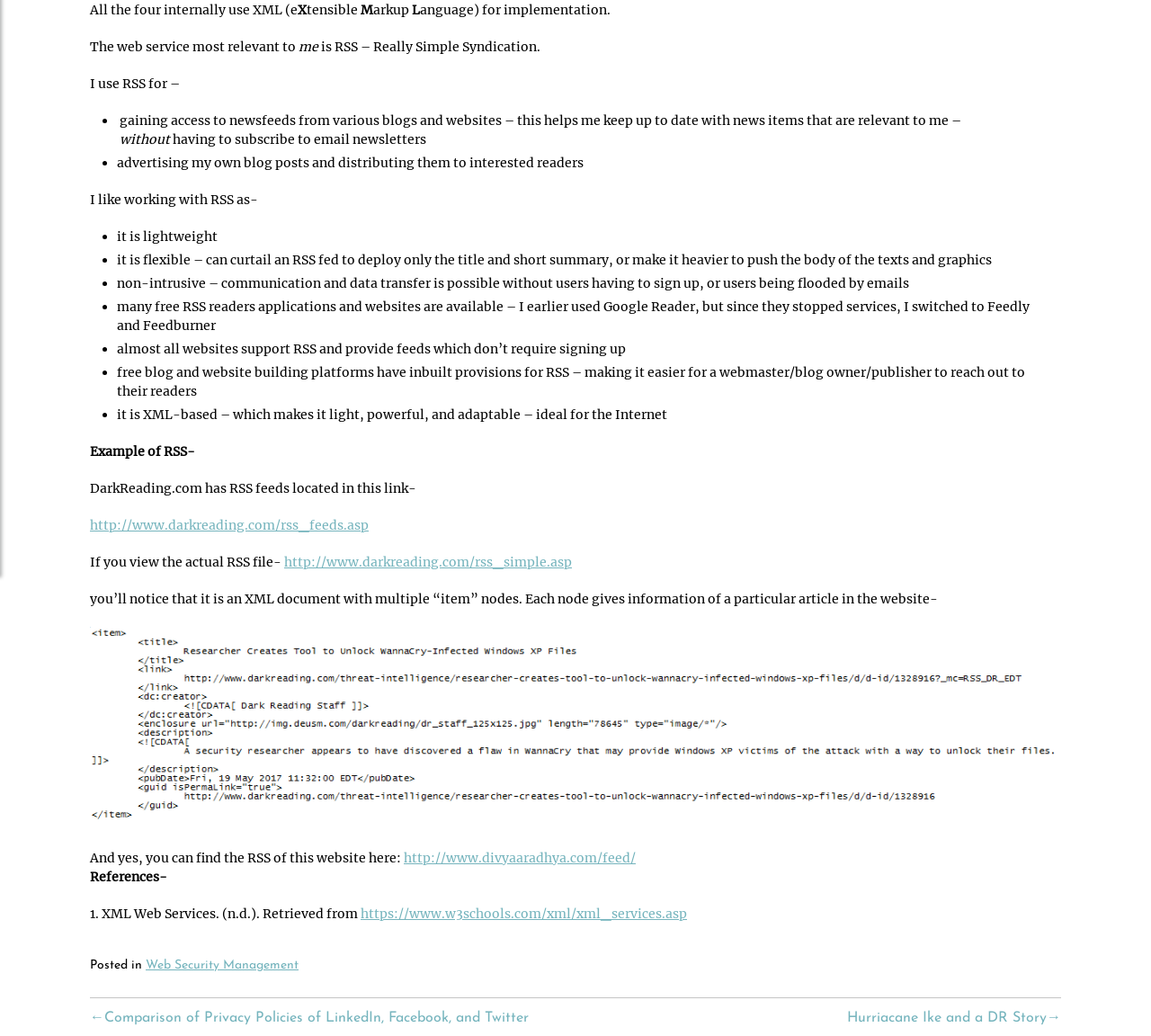Given the description of the UI element: "Web Security Management", predict the bounding box coordinates in the form of [left, top, right, bottom], with each value being a float between 0 and 1.

[0.127, 0.925, 0.259, 0.938]